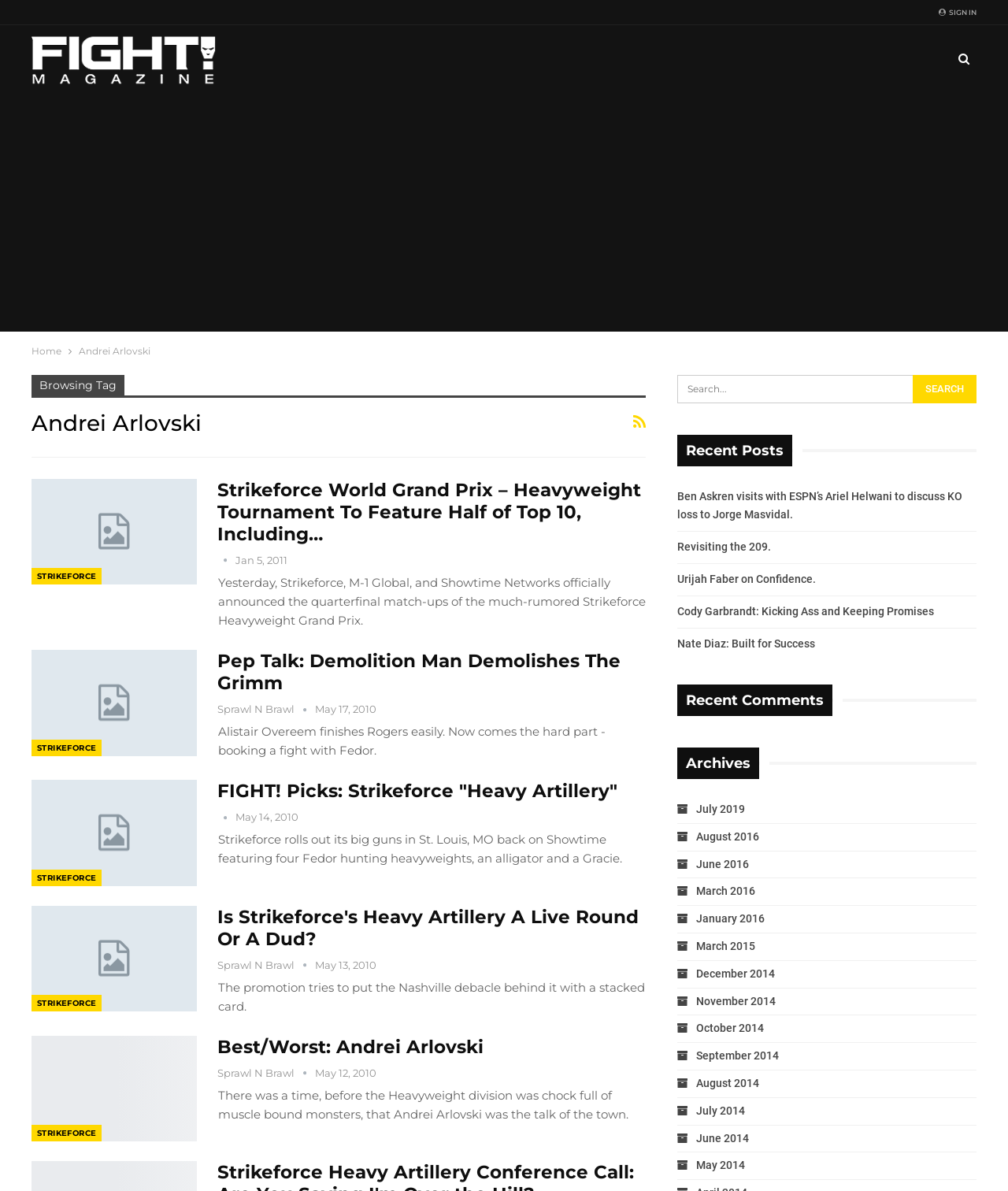Find the bounding box coordinates of the clickable element required to execute the following instruction: "Browse Strikeforce news". Provide the coordinates as four float numbers between 0 and 1, i.e., [left, top, right, bottom].

[0.031, 0.477, 0.101, 0.491]